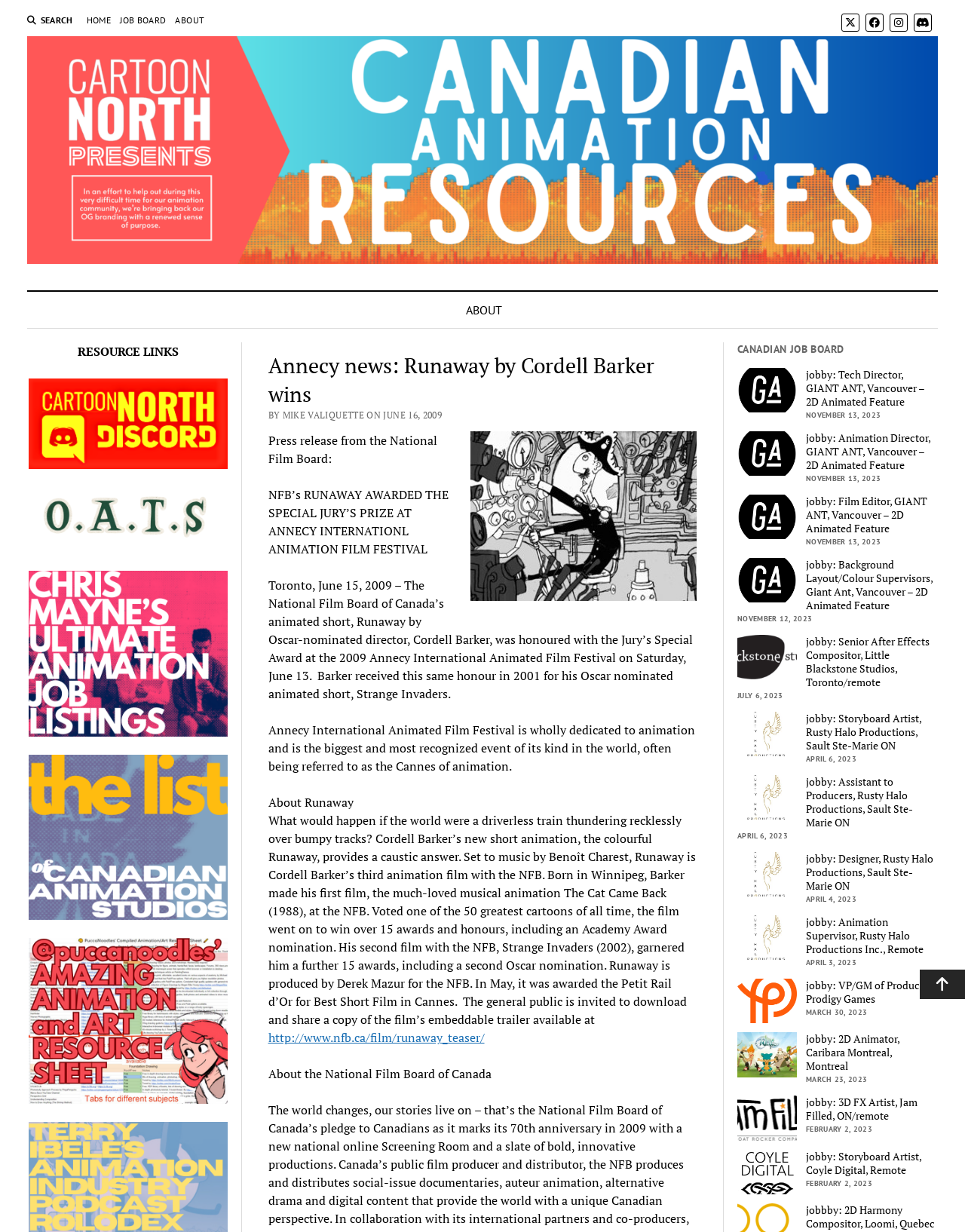Can you determine the bounding box coordinates of the area that needs to be clicked to fulfill the following instruction: "Check the latest news"?

[0.278, 0.285, 0.722, 0.332]